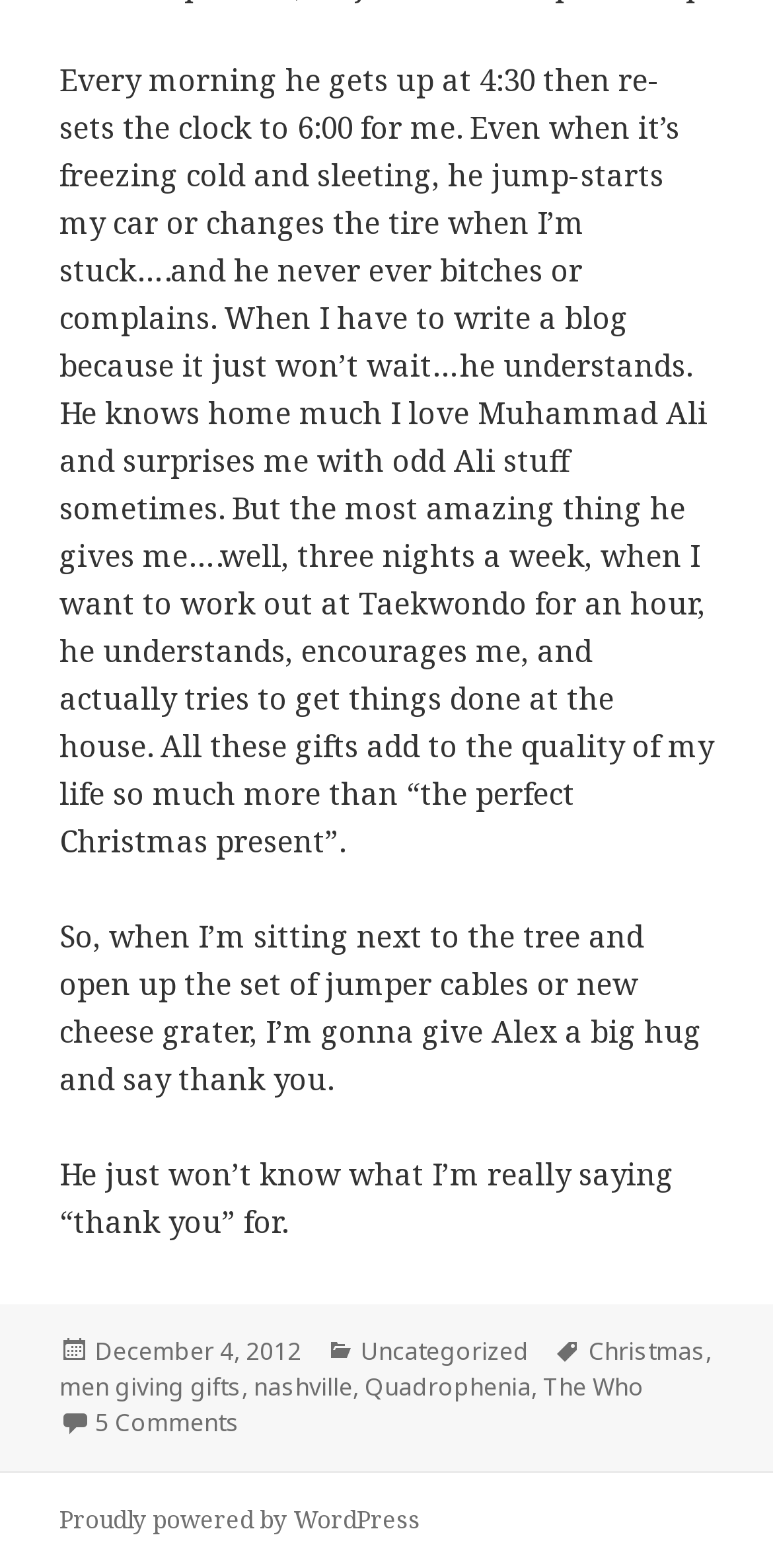How many comments are there on the article?
Examine the image and provide an in-depth answer to the question.

The footer section of the webpage shows a link '5 Comments on Terrible Awful Gifts From My Husband', which indicates that there are 5 comments on the article.